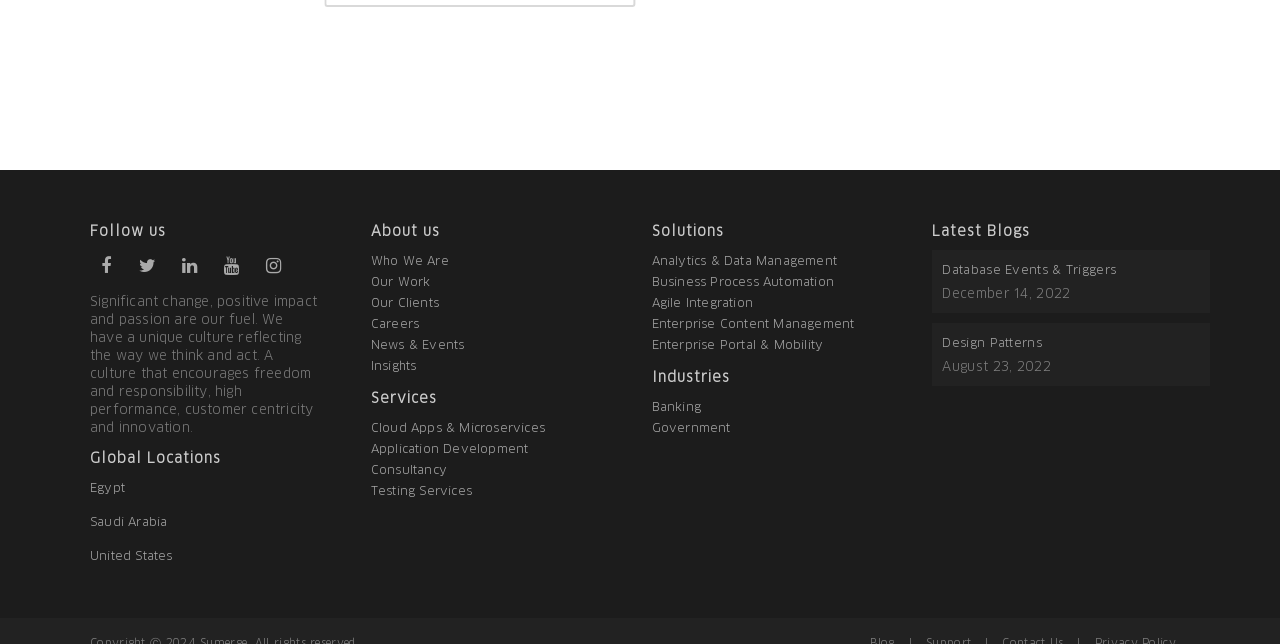Please specify the coordinates of the bounding box for the element that should be clicked to carry out this instruction: "Follow us on social media". The coordinates must be four float numbers between 0 and 1, formatted as [left, top, right, bottom].

[0.07, 0.389, 0.095, 0.438]